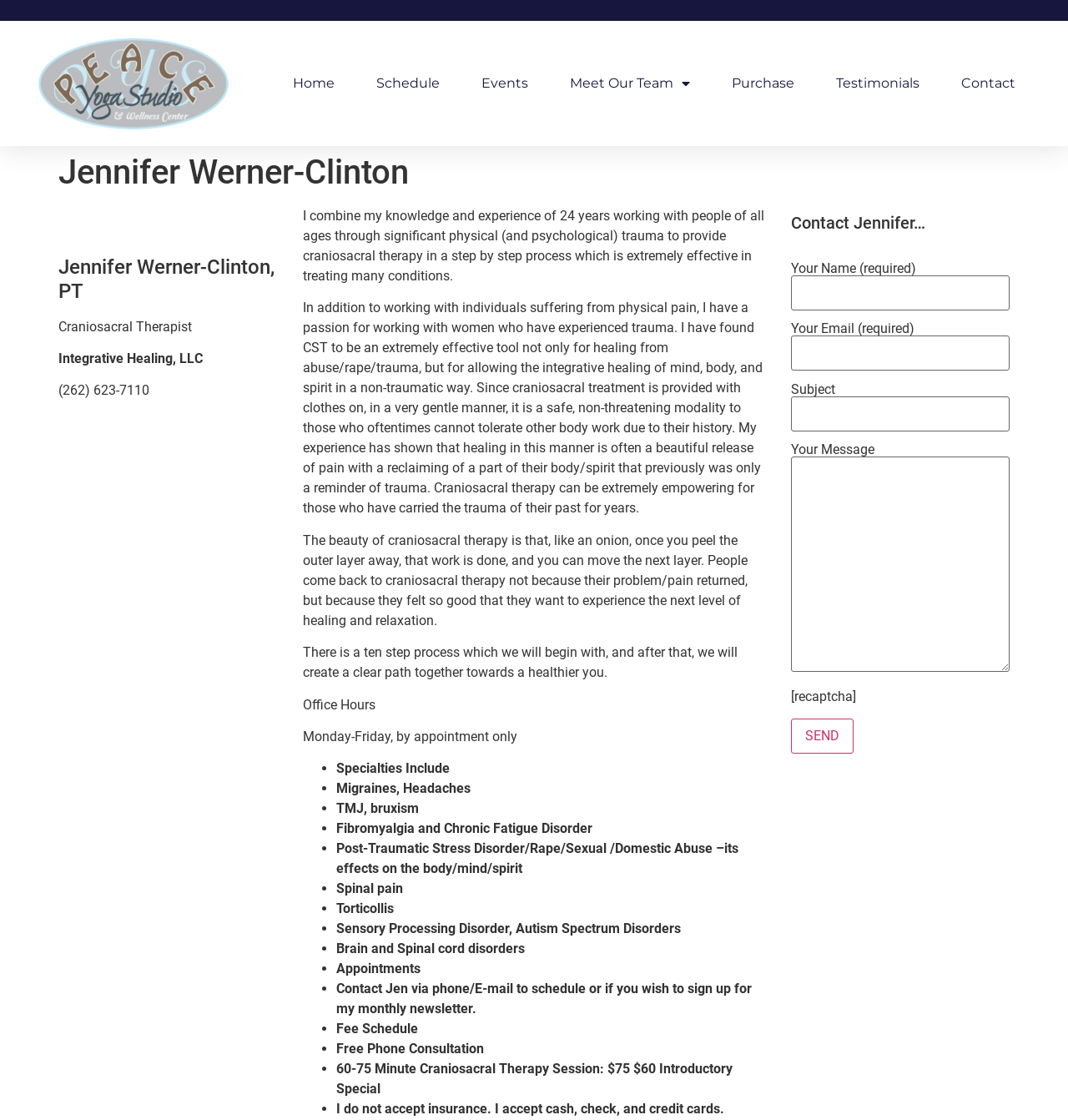Could you please study the image and provide a detailed answer to the question:
What is the introductory special price for a Craniosacral Therapy Session?

According to the webpage, the introductory special price for a Craniosacral Therapy Session is $60, which is mentioned in the StaticText element with the text '60-75 Minute Craniosacral Therapy Session: $75 $60 Introductory Special'.